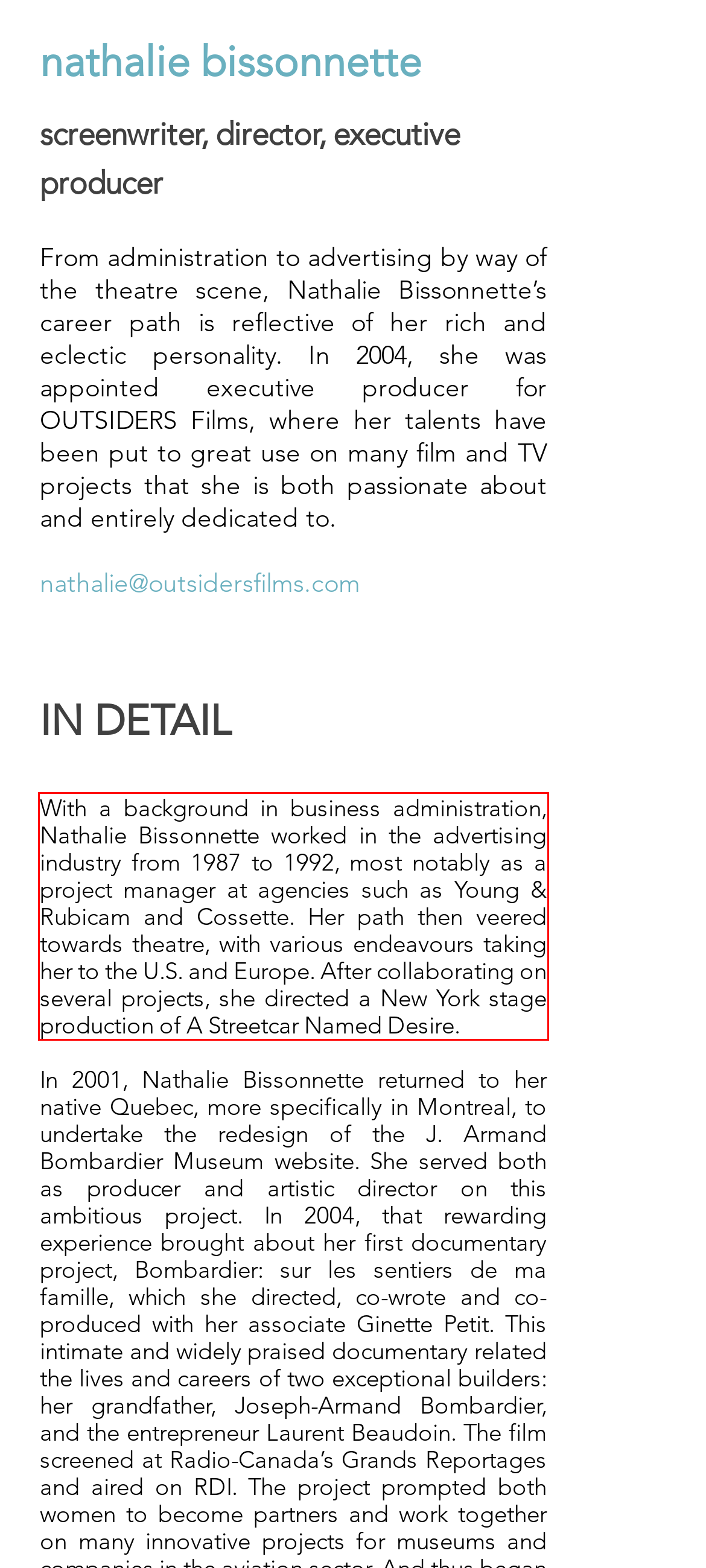Please identify and extract the text content from the UI element encased in a red bounding box on the provided webpage screenshot.

With a background in business administration, Nathalie Bissonnette worked in the advertising industry from 1987 to 1992, most notably as a project manager at agencies such as Young & Rubicam and Cossette. Her path then veered towards theatre, with various endeavours taking her to the U.S. and Europe. After collaborating on several projects, she directed a New York stage production of A Streetcar Named Desire.